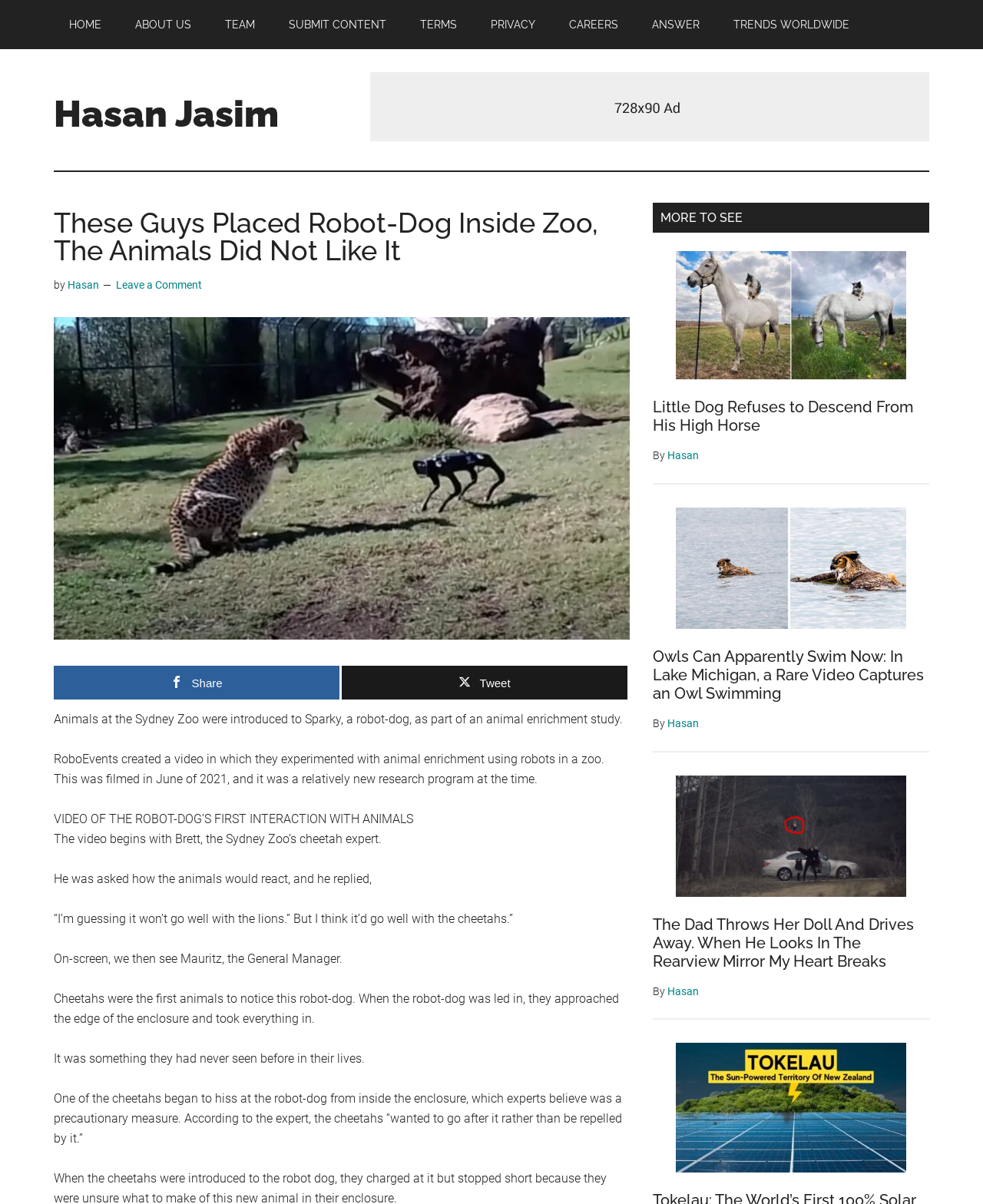Determine the bounding box coordinates of the area to click in order to meet this instruction: "Share the article on social media".

[0.055, 0.553, 0.345, 0.581]